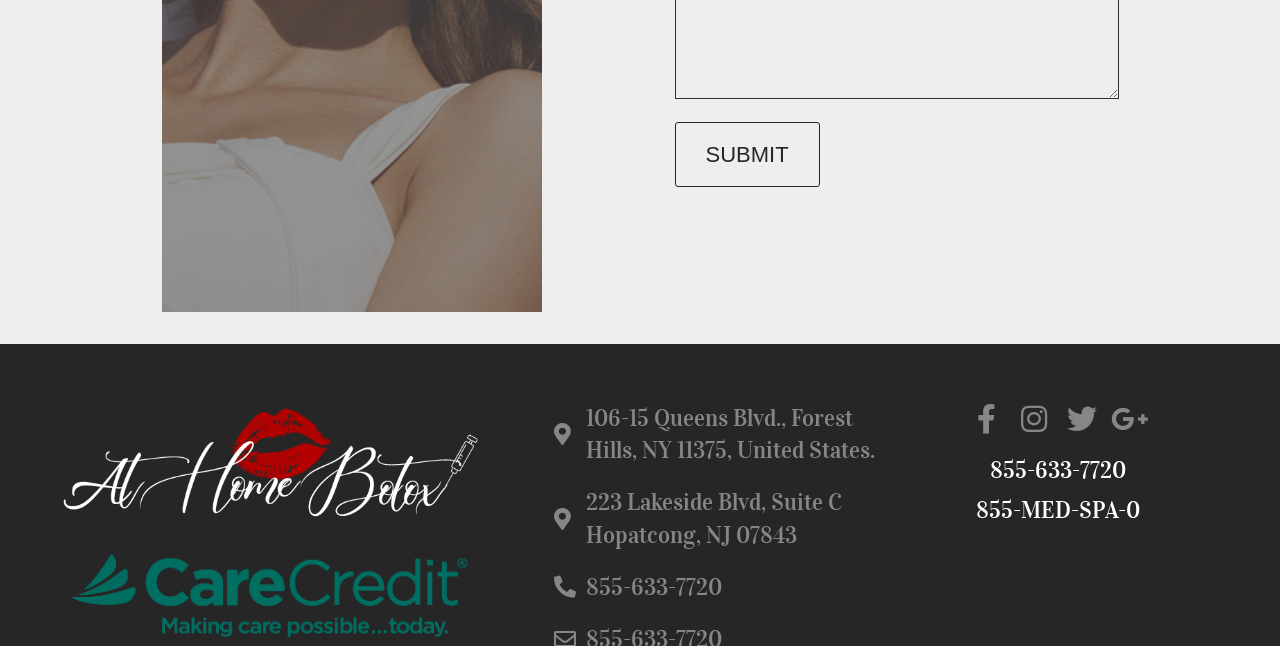Provide the bounding box coordinates of the HTML element described by the text: "855-633-7720".

[0.433, 0.884, 0.696, 0.933]